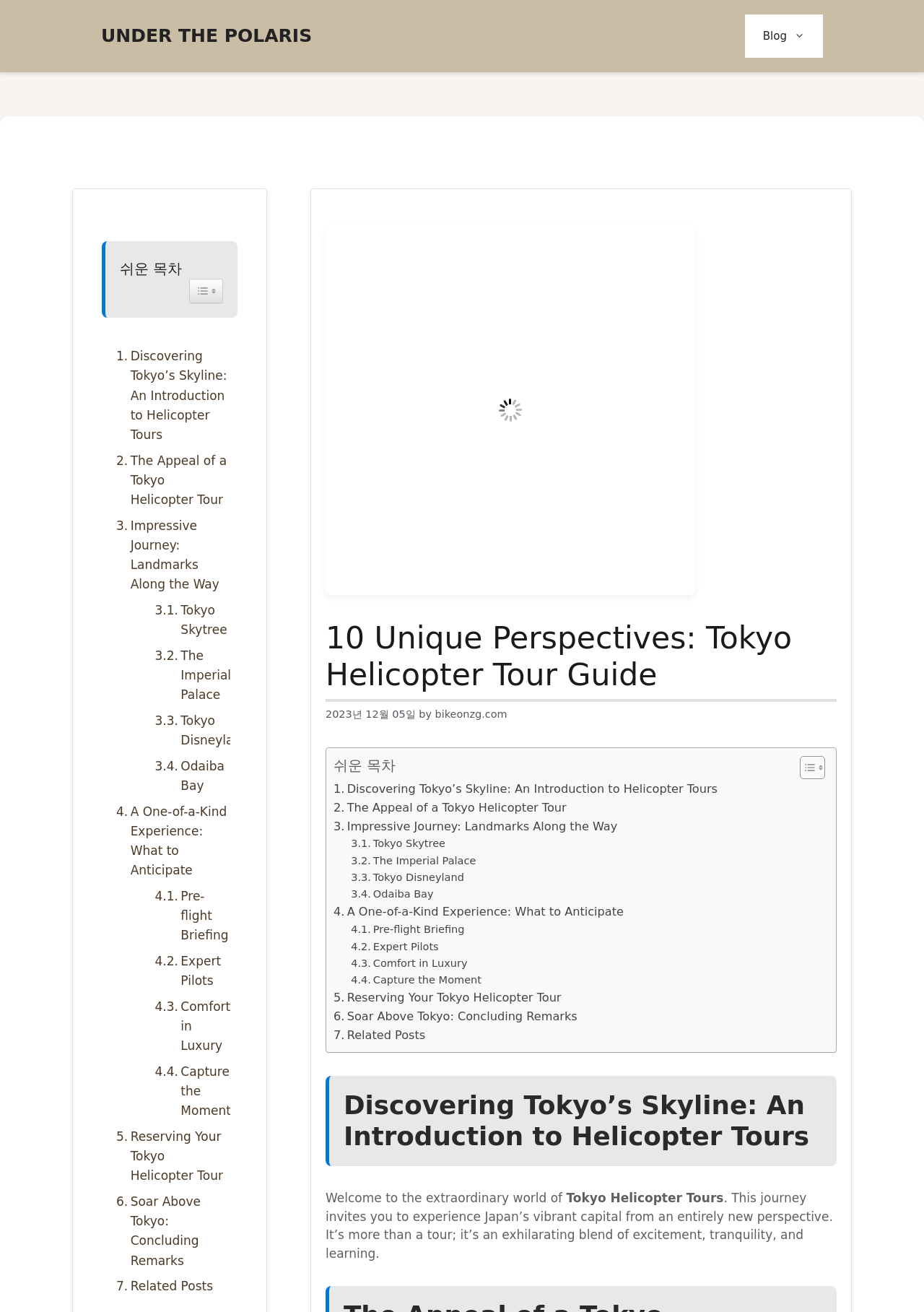Use a single word or phrase to answer the question: What is the format of the webpage content?

Article or blog post